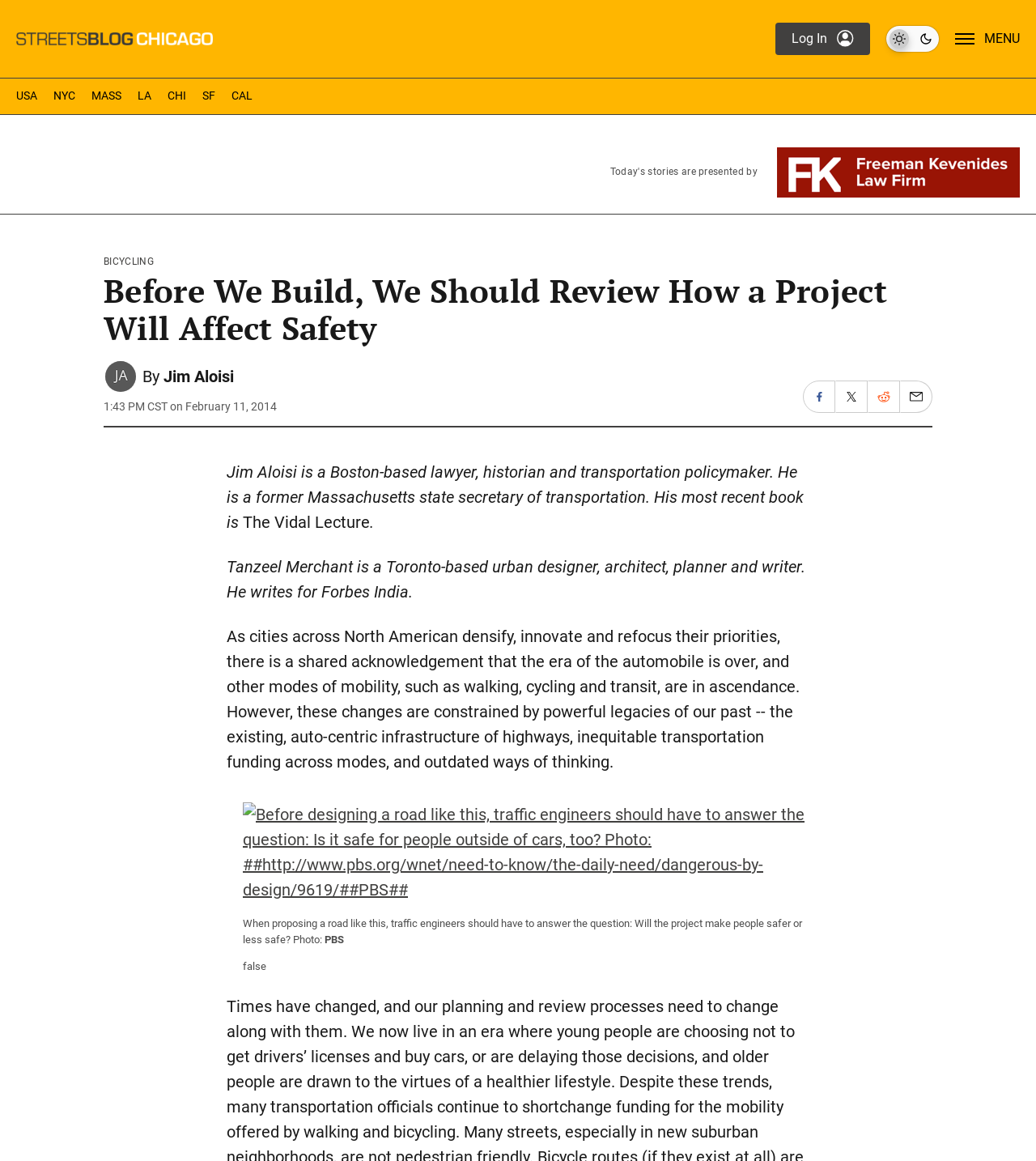Please respond to the question with a concise word or phrase:
What is the name of Tanzeel Merchant's publication?

Forbes India